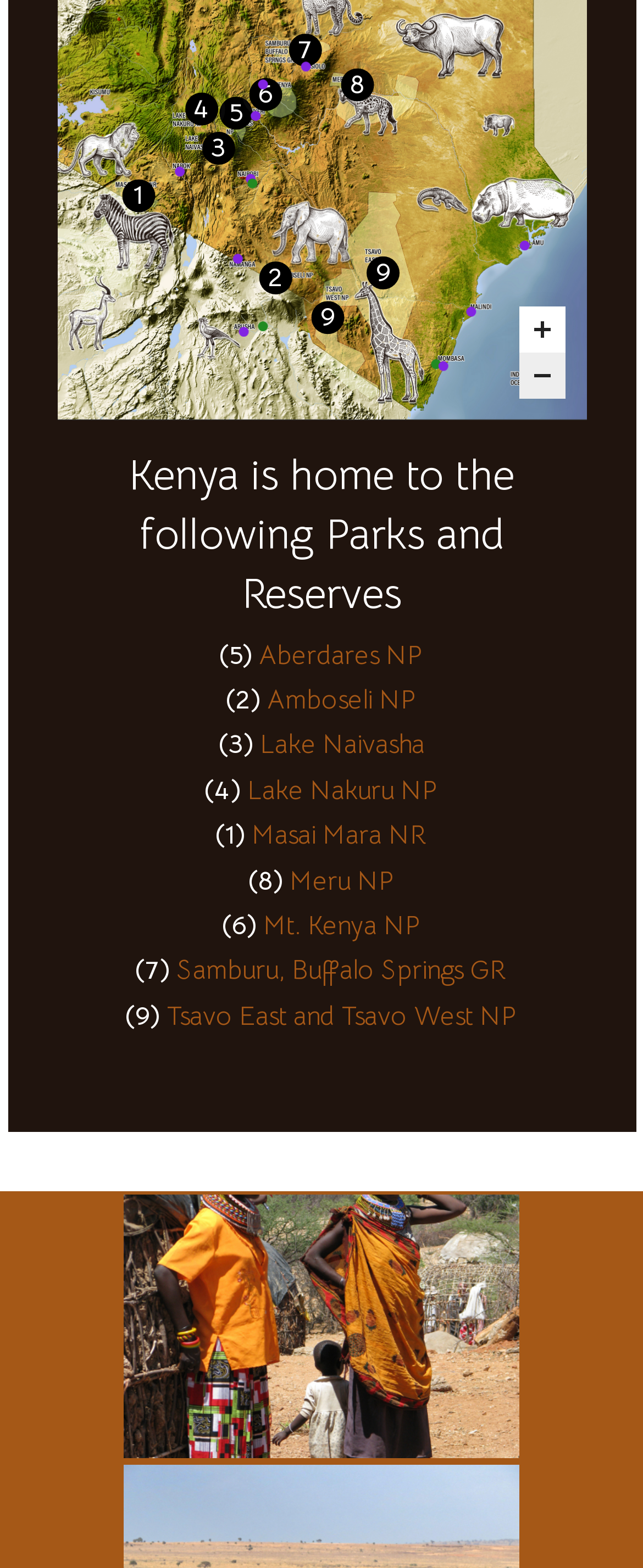Please find the bounding box coordinates of the section that needs to be clicked to achieve this instruction: "Click on Aberdares NP marker".

[0.34, 0.061, 0.391, 0.082]